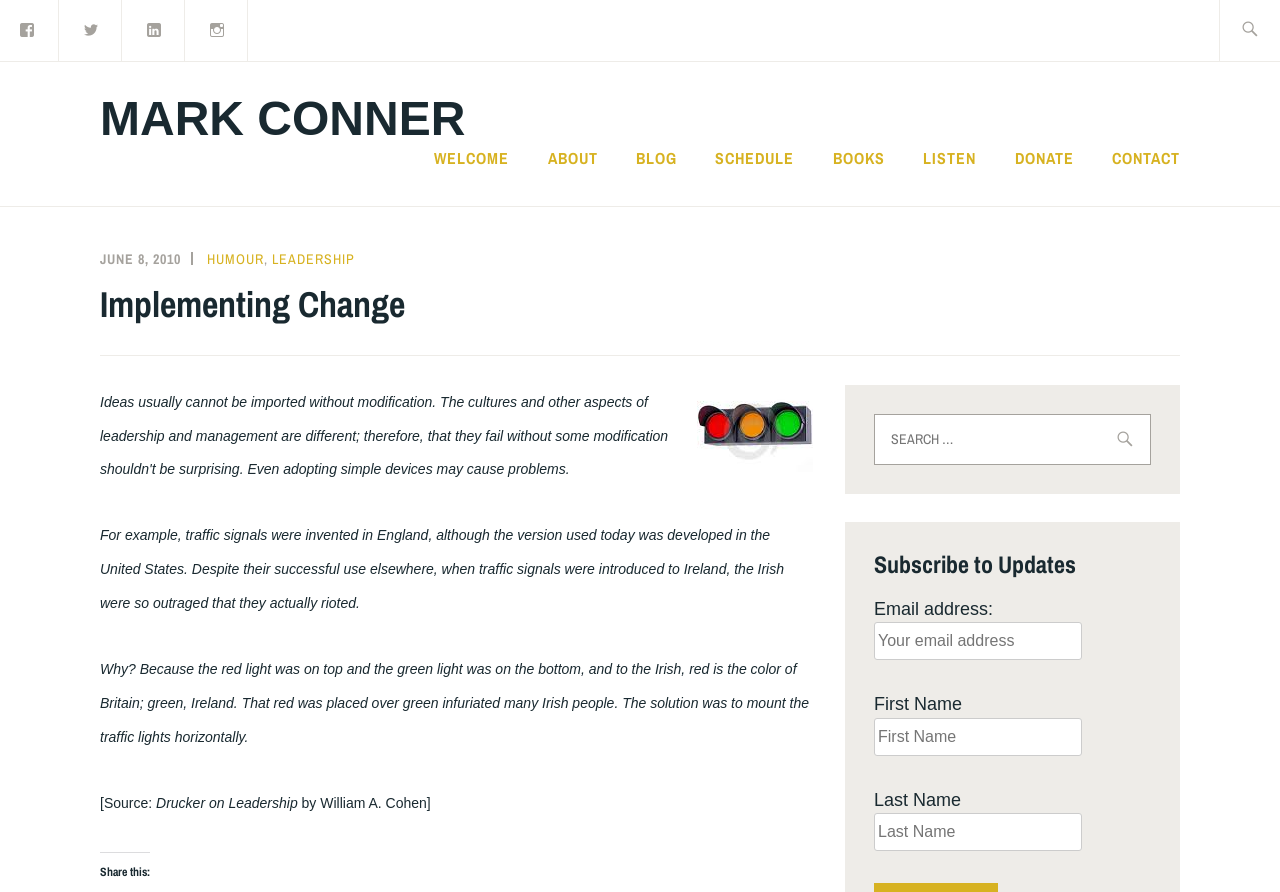What is the image about?
Please answer the question as detailed as possible based on the image.

The image is about traffic lights, which is obtained from the image 'Traffic lights' with bounding box coordinates [0.544, 0.431, 0.635, 0.529]. The image is located within the article content, and the surrounding text describes the story of traffic lights in Ireland.